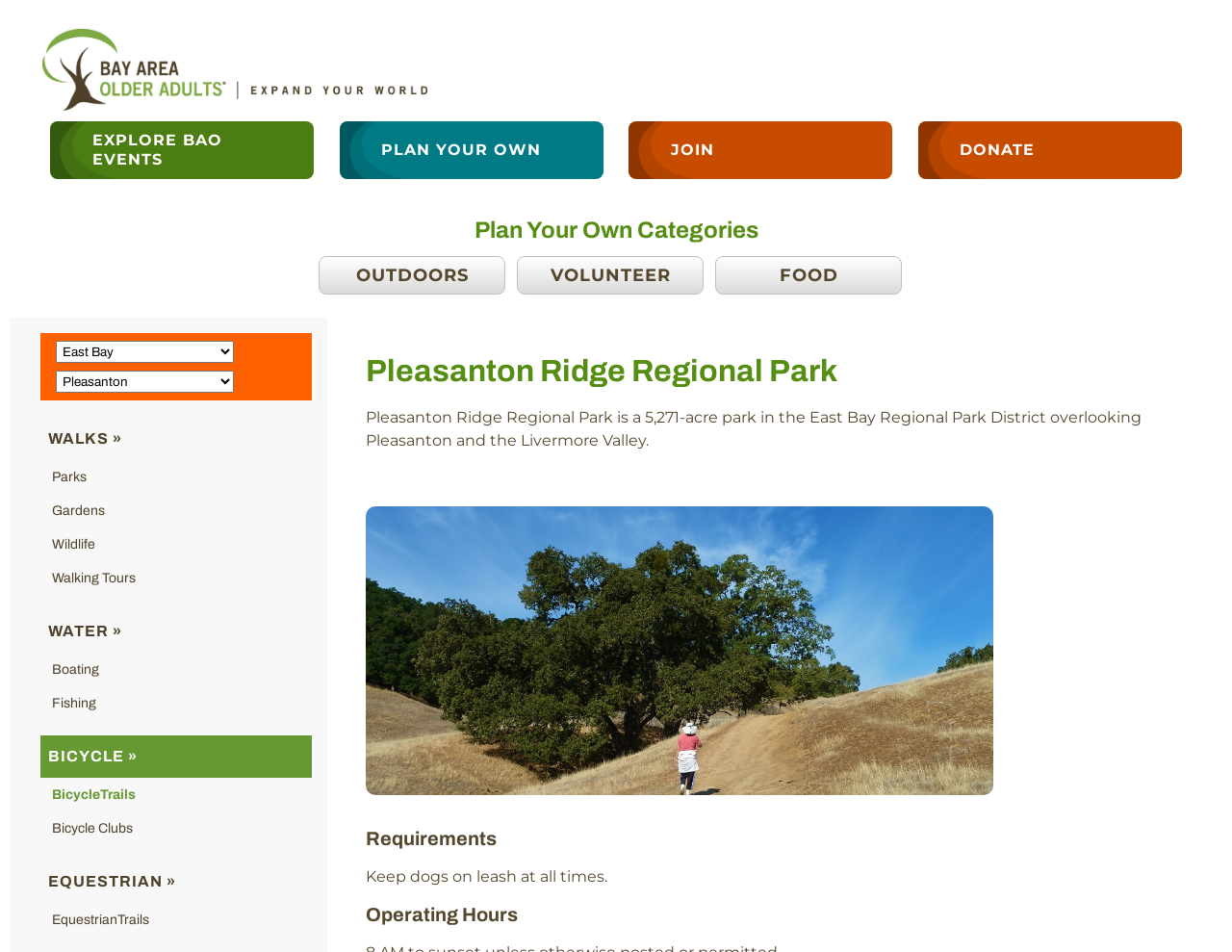Locate the bounding box coordinates of the segment that needs to be clicked to meet this instruction: "Explore BicycleTrails".

[0.042, 0.827, 0.11, 0.842]